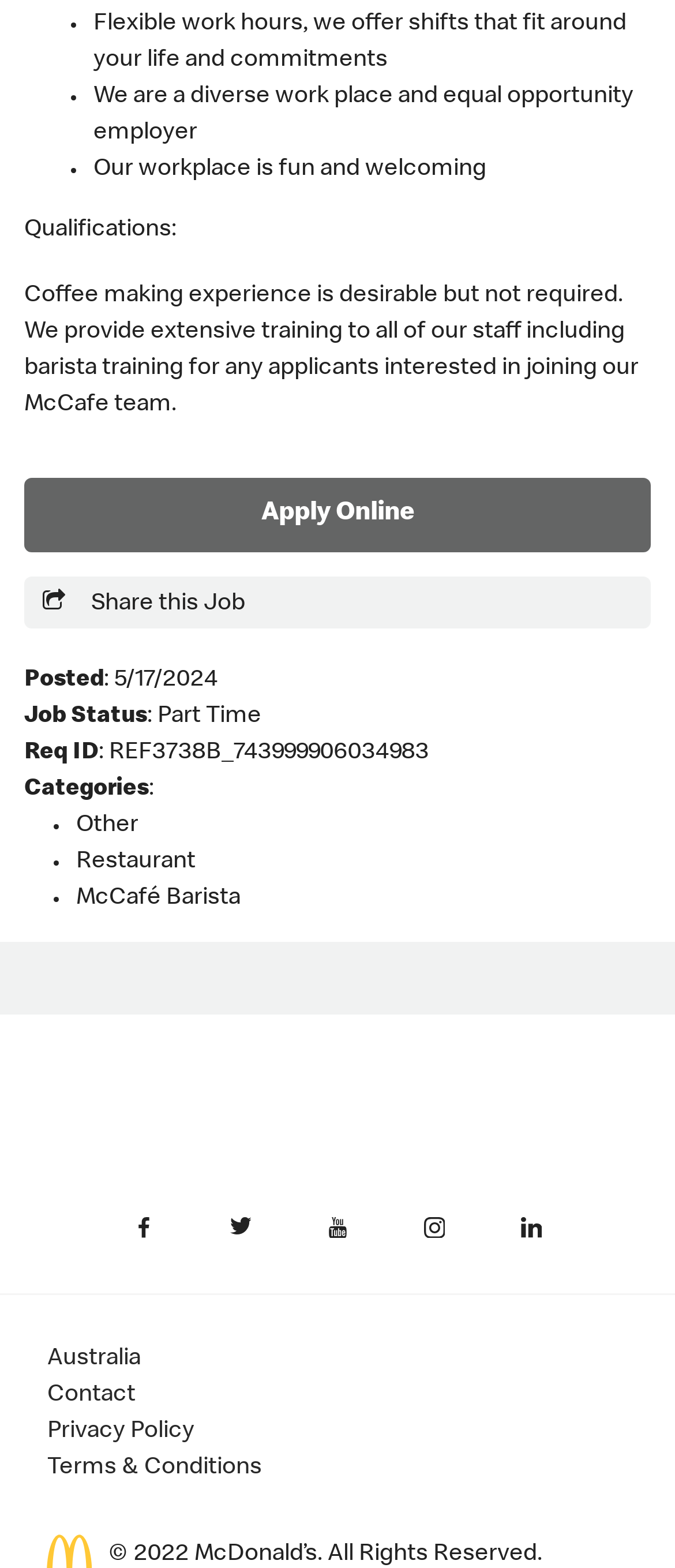When was the job posted?
Please describe in detail the information shown in the image to answer the question.

I found the job posting date by looking at the section that says 'Posted' and then reading the date next to it, which says '5/17/2024'.